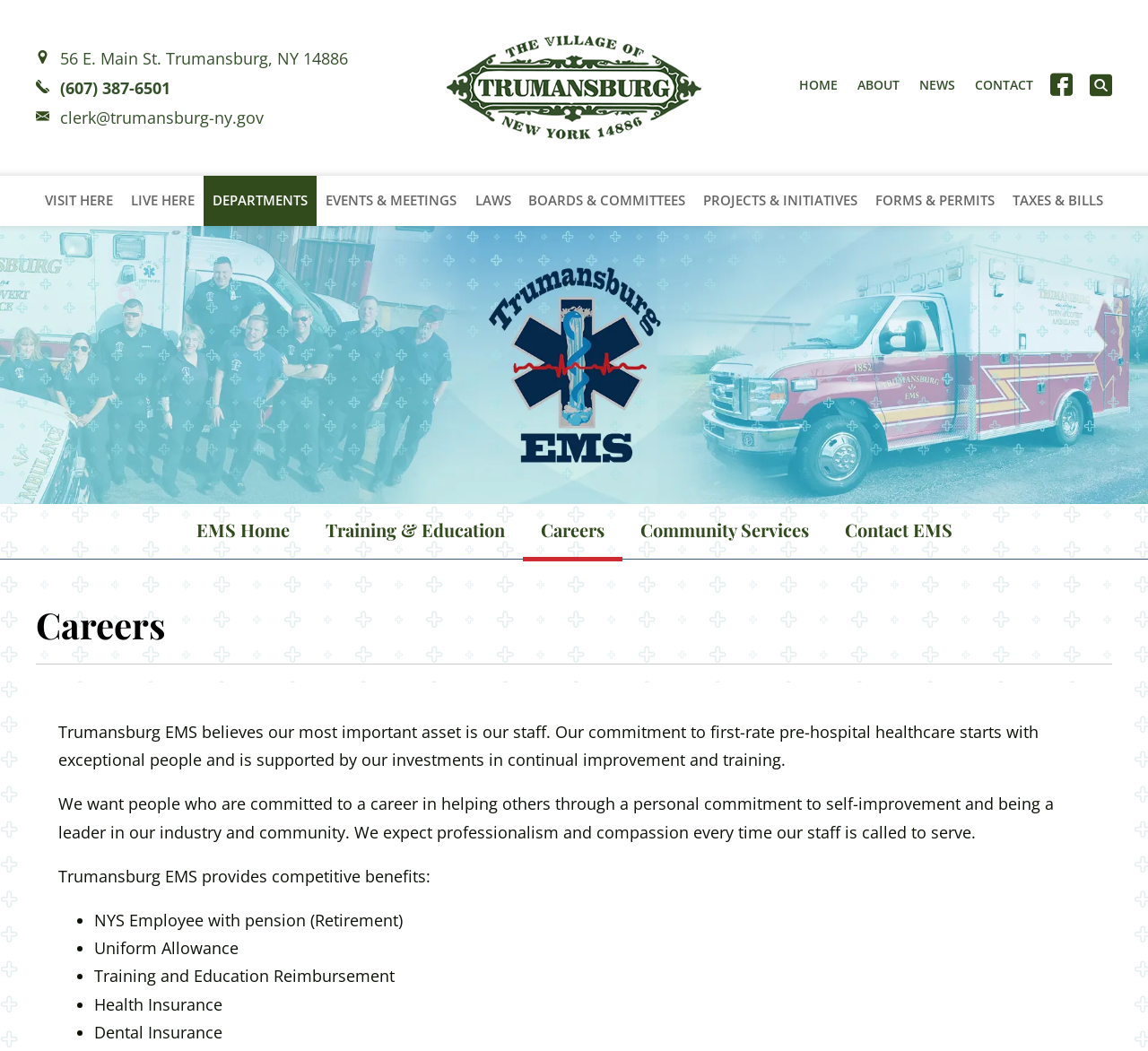What benefits does Trumansburg EMS provide?
Please ensure your answer is as detailed and informative as possible.

I found the benefits by looking at the static text elements under the 'Trumansburg EMS provides competitive benefits:' heading, which lists several benefits including 'NYS Employee with pension', 'Uniform Allowance', 'Training and Education Reimbursement', 'Health Insurance', and 'Dental Insurance'.